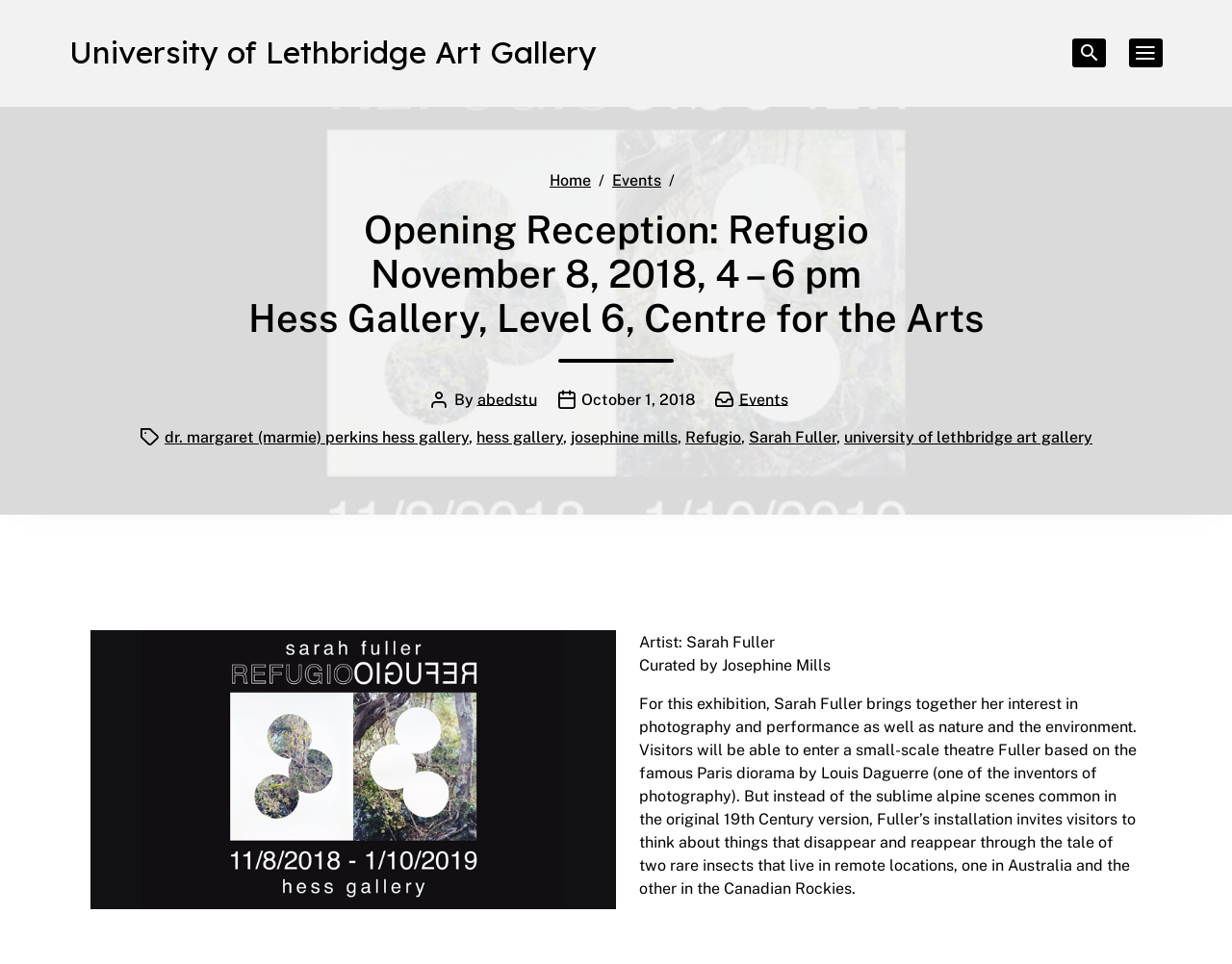Pinpoint the bounding box coordinates of the clickable element to carry out the following instruction: "View the author's profile."

[0.387, 0.404, 0.436, 0.424]